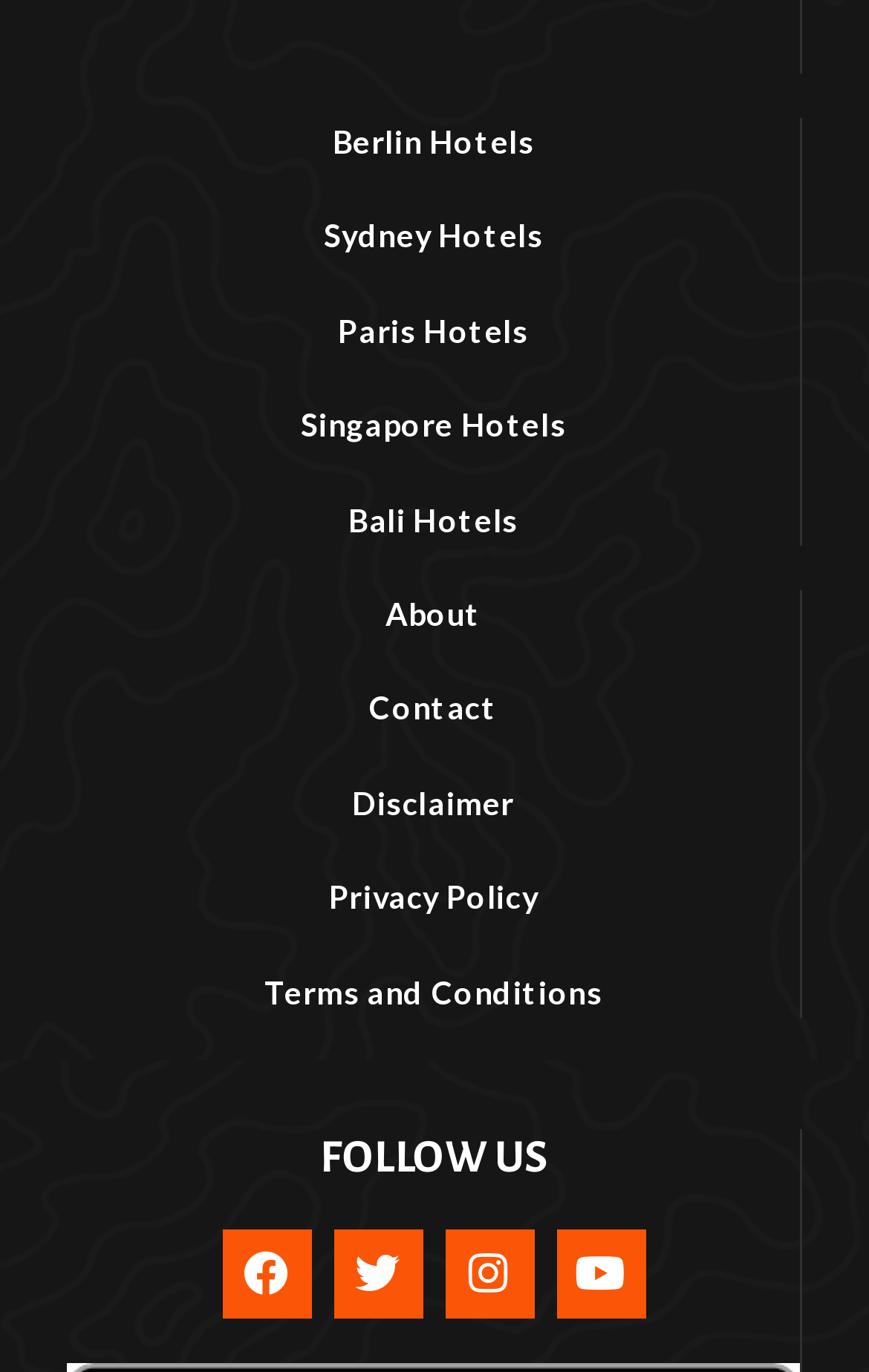What is the text of the heading above the social media links?
Look at the screenshot and provide an in-depth answer.

I looked at the heading element above the social media links and found that its text is FOLLOW US.